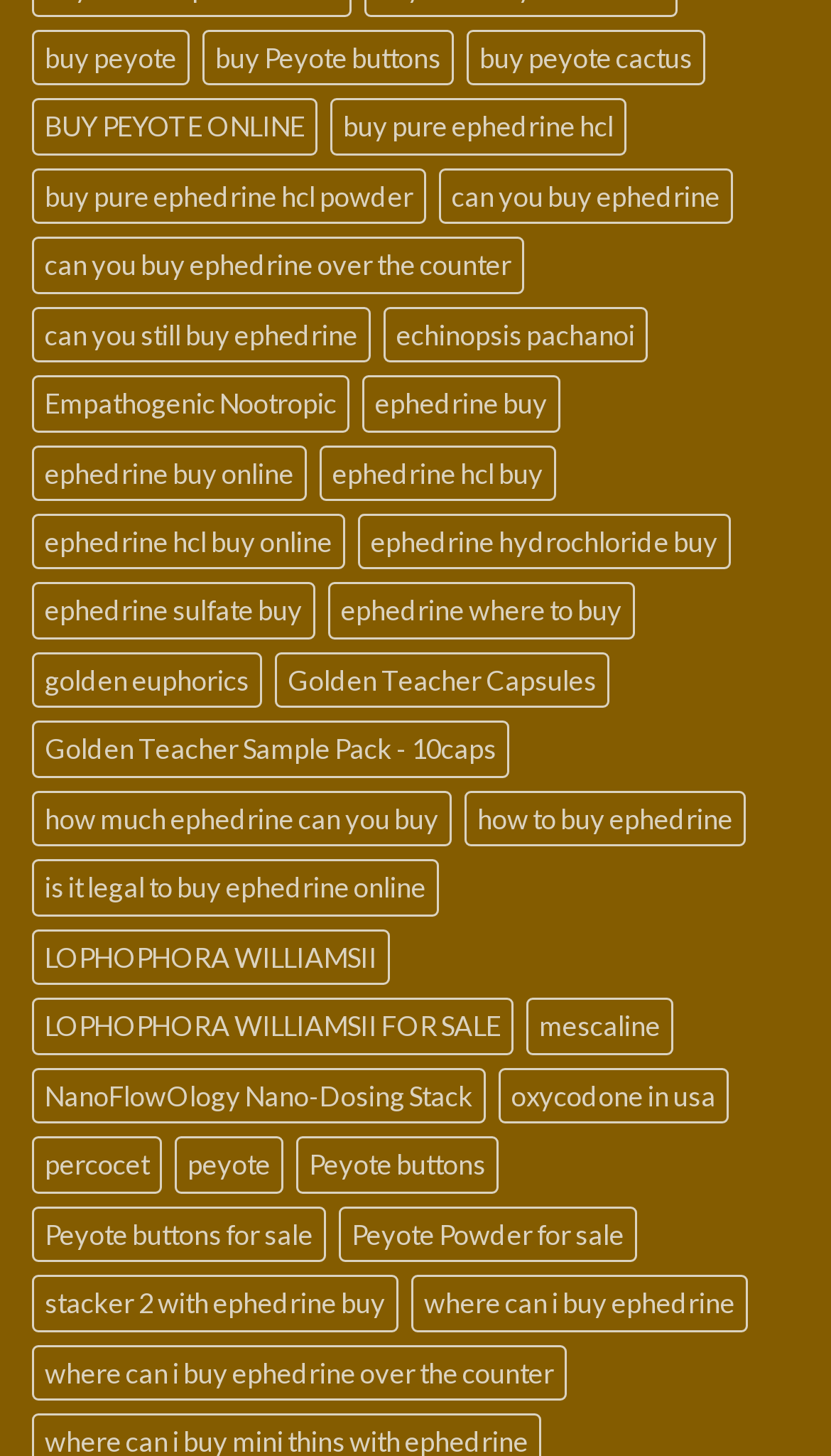Provide a one-word or one-phrase answer to the question:
What is the purpose of the website?

To sell drugs online